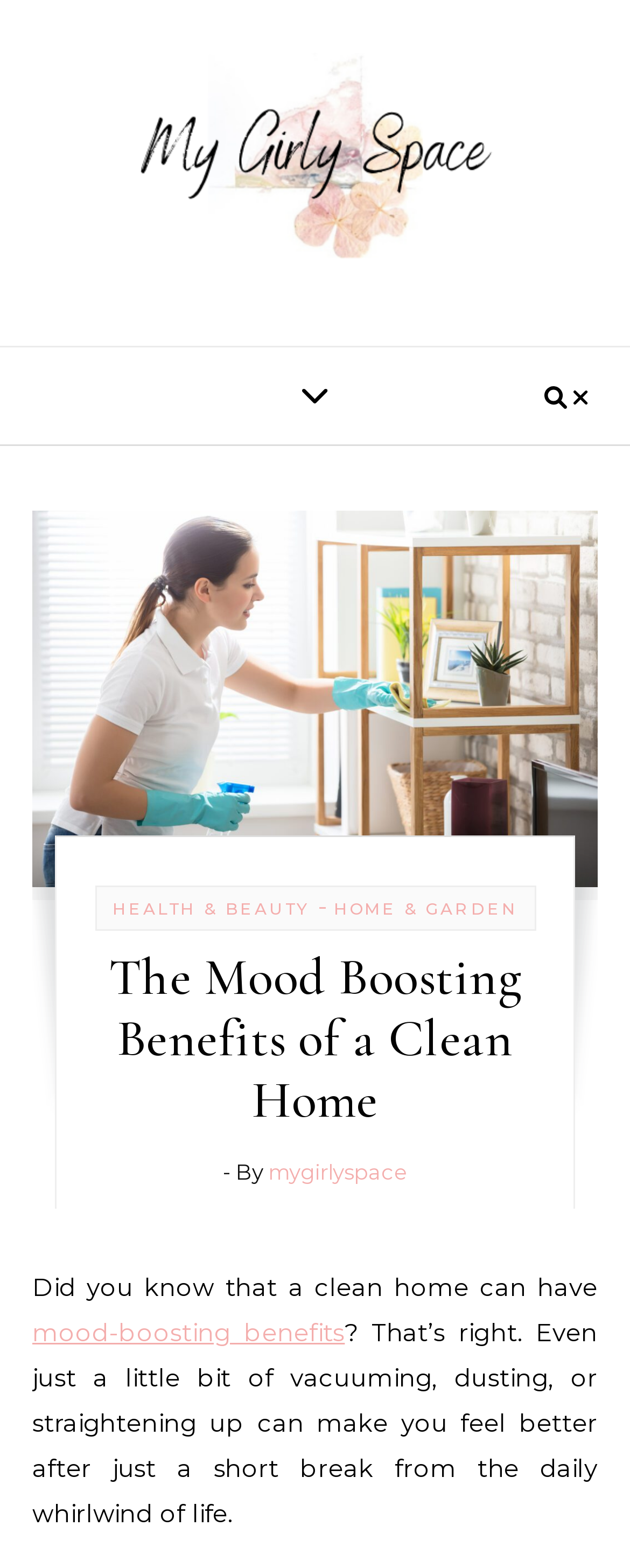Please answer the following question using a single word or phrase: 
What is the category of the article?

HOME & GARDEN